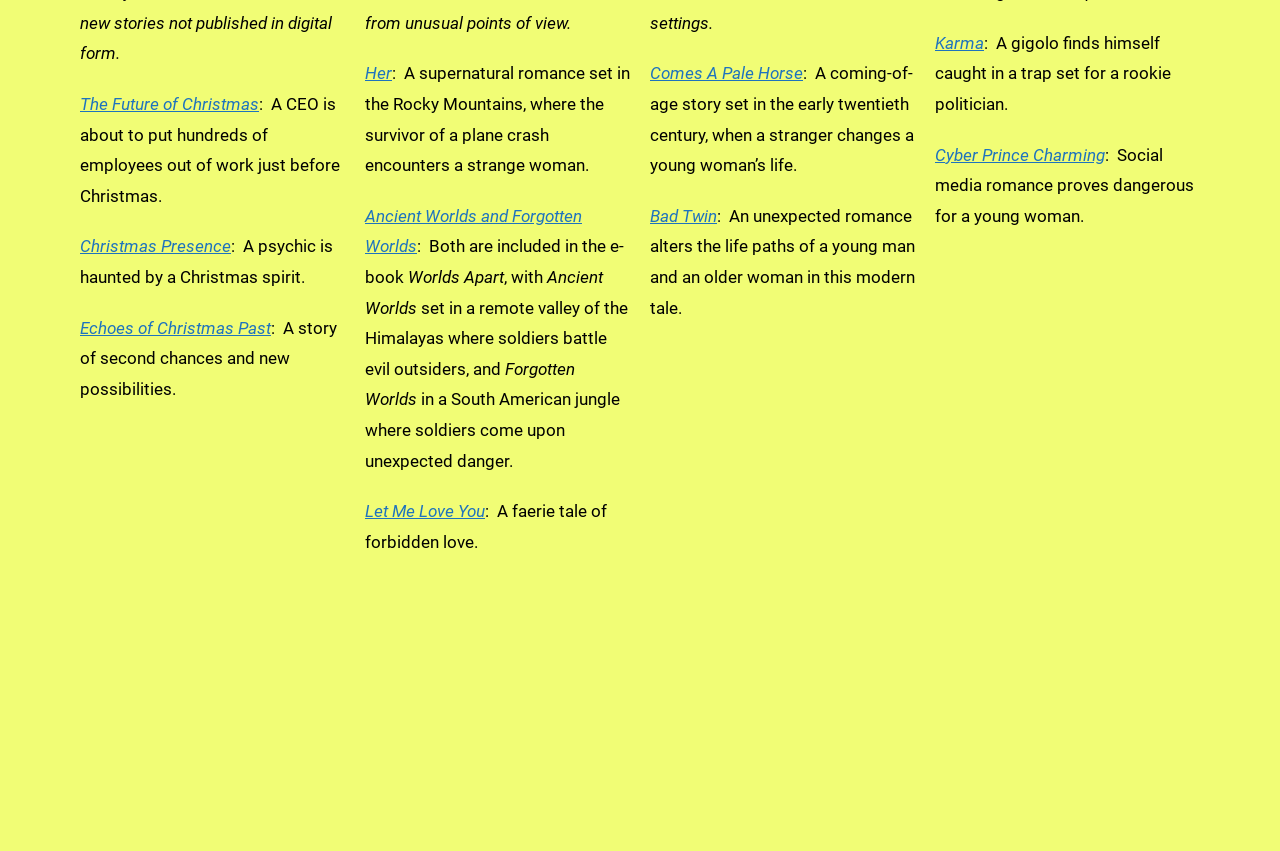Please answer the following question using a single word or phrase: How many books are listed on the webpage?

9